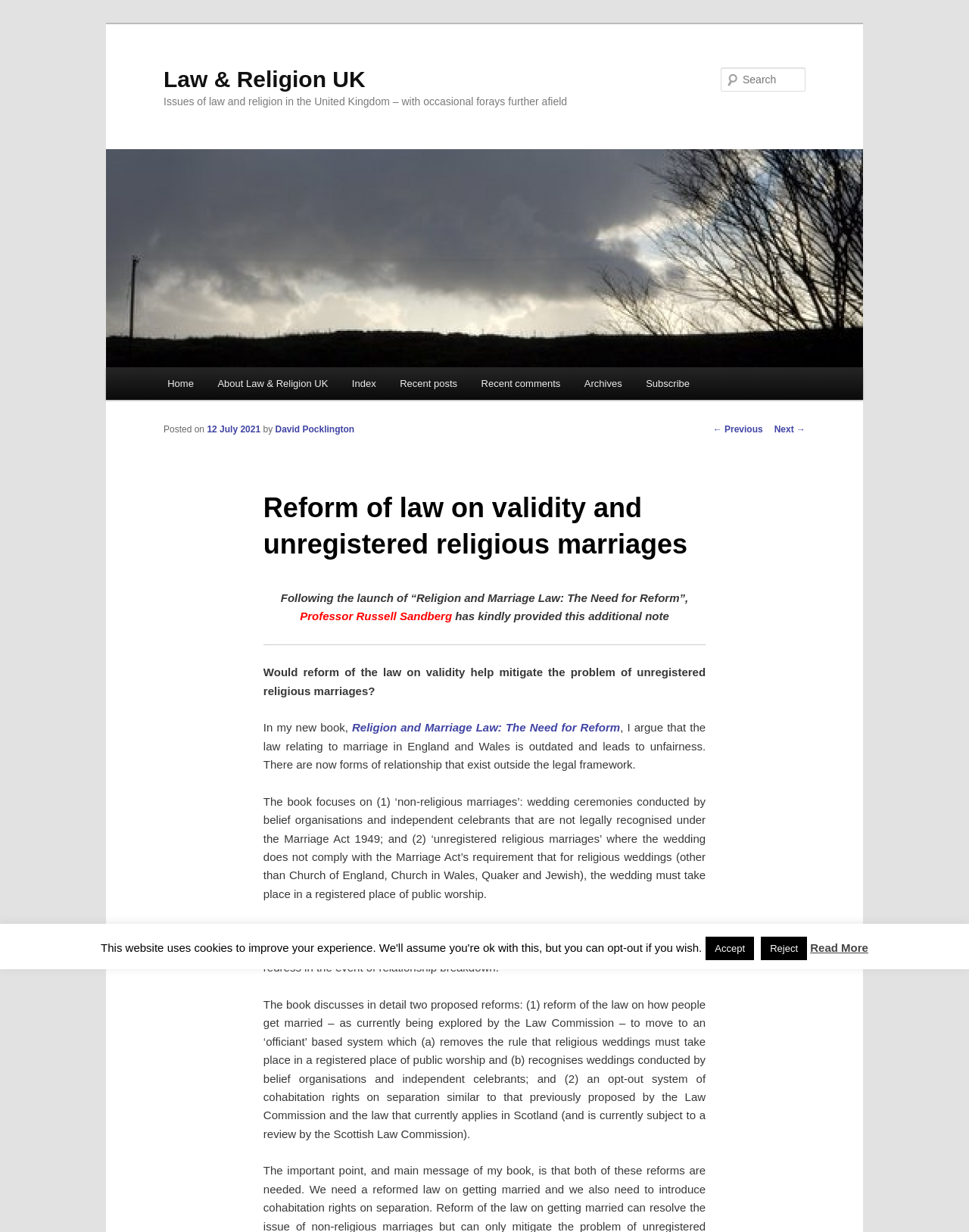Answer the question using only one word or a concise phrase: What is the name of the book mentioned in the post?

Religion and Marriage Law: The Need for Reform